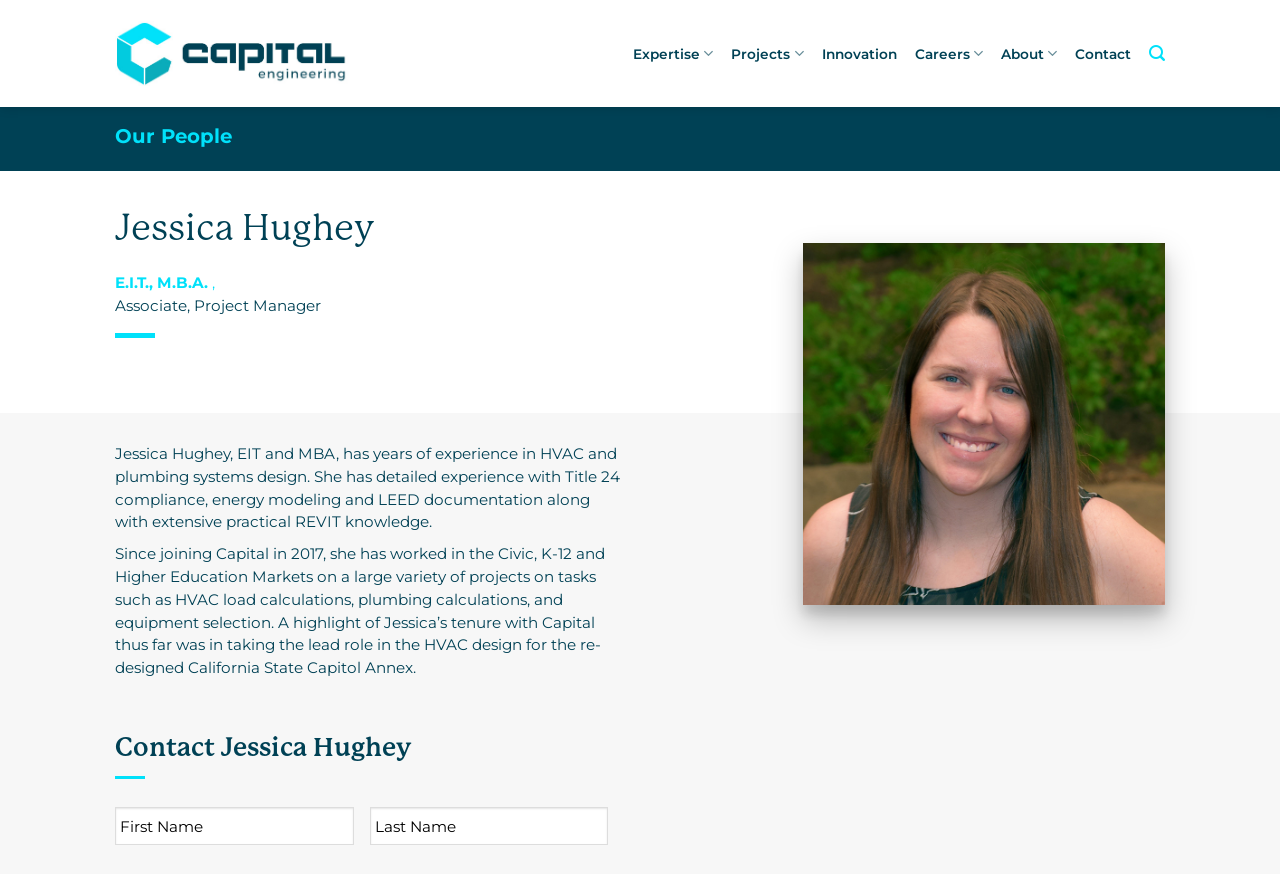What is the purpose of the form at the bottom of the page?
Answer the question in a detailed and comprehensive manner.

I found the answer by looking at the heading 'Contact Jessica Hughey' which is located above the form. The form also has fields for name and other information, suggesting that it is for contacting Jessica Hughey.